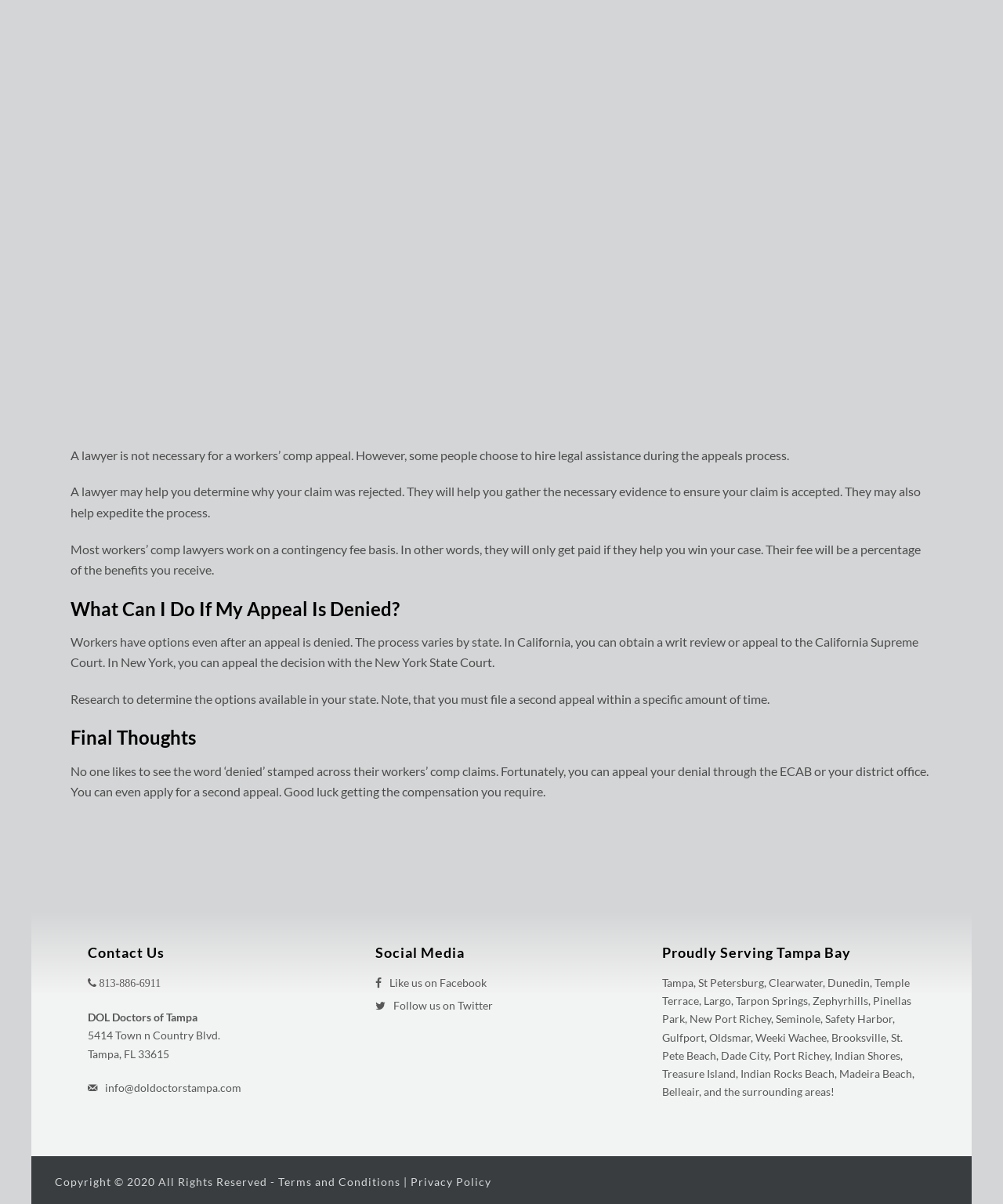Given the webpage screenshot and the description, determine the bounding box coordinates (top-left x, top-left y, bottom-right x, bottom-right y) that define the location of the UI element matching this description: Terms and Conditions

[0.277, 0.976, 0.399, 0.987]